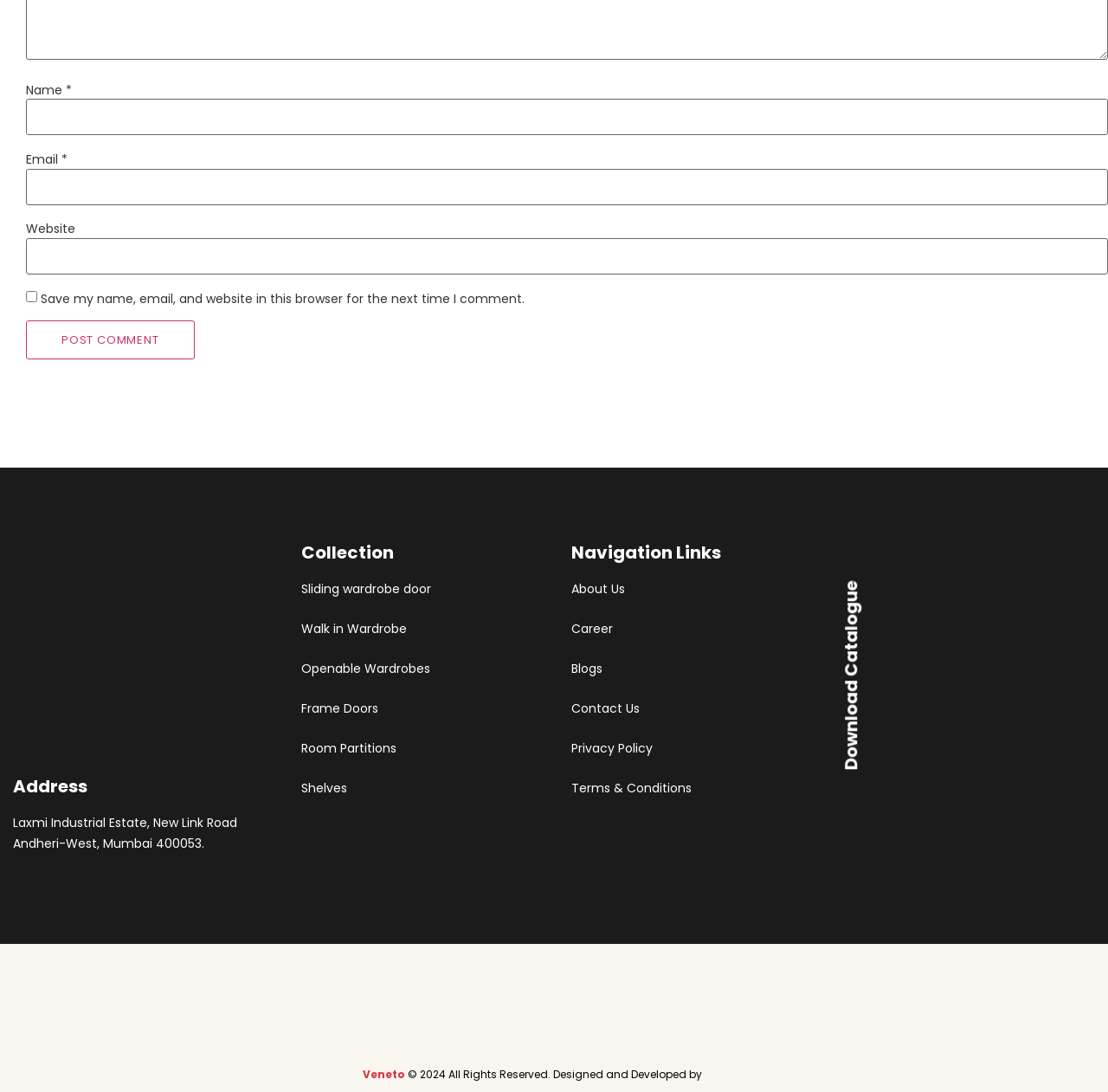Determine the bounding box coordinates for the area that needs to be clicked to fulfill this task: "Download the catalogue". The coordinates must be given as four float numbers between 0 and 1, i.e., [left, top, right, bottom].

[0.76, 0.457, 0.776, 0.705]